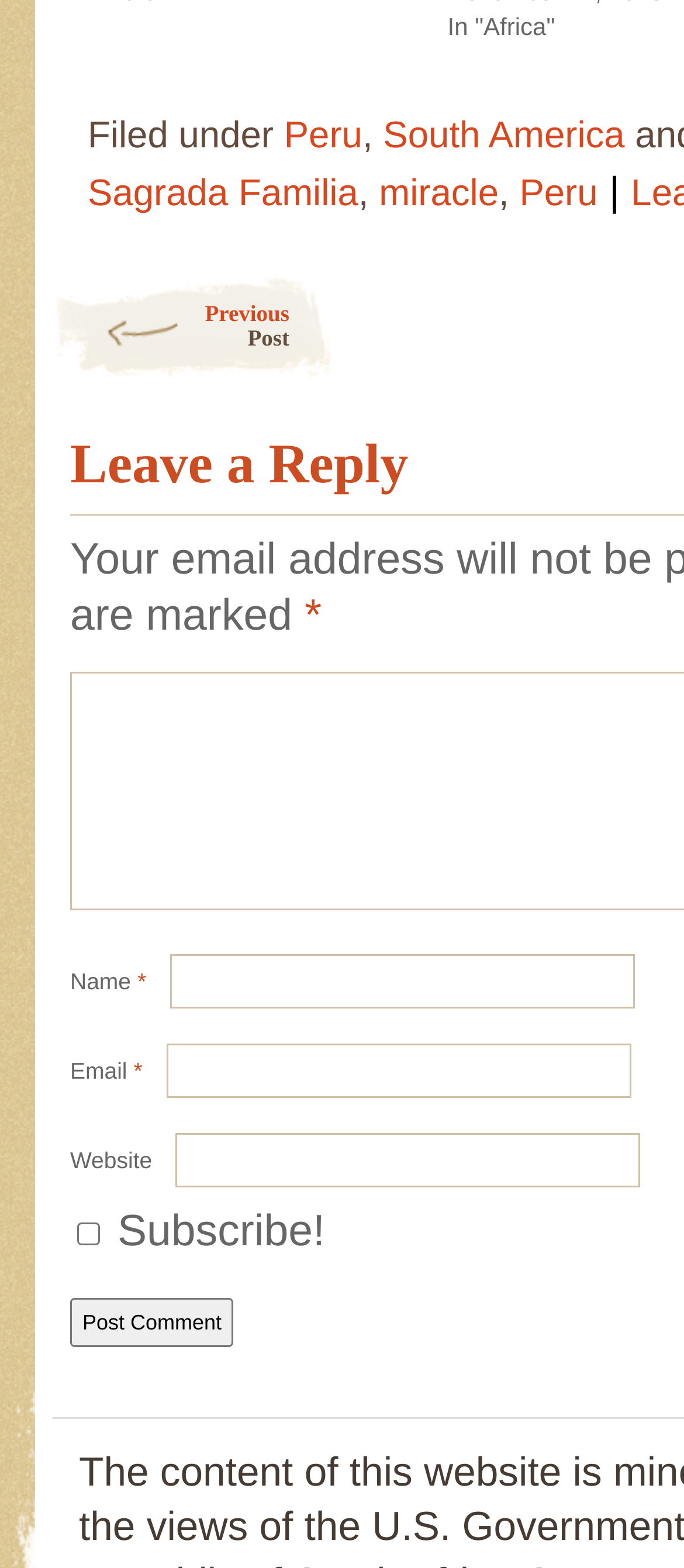Identify the bounding box coordinates for the UI element described as: "Categories". The coordinates should be provided as four floats between 0 and 1: [left, top, right, bottom].

None